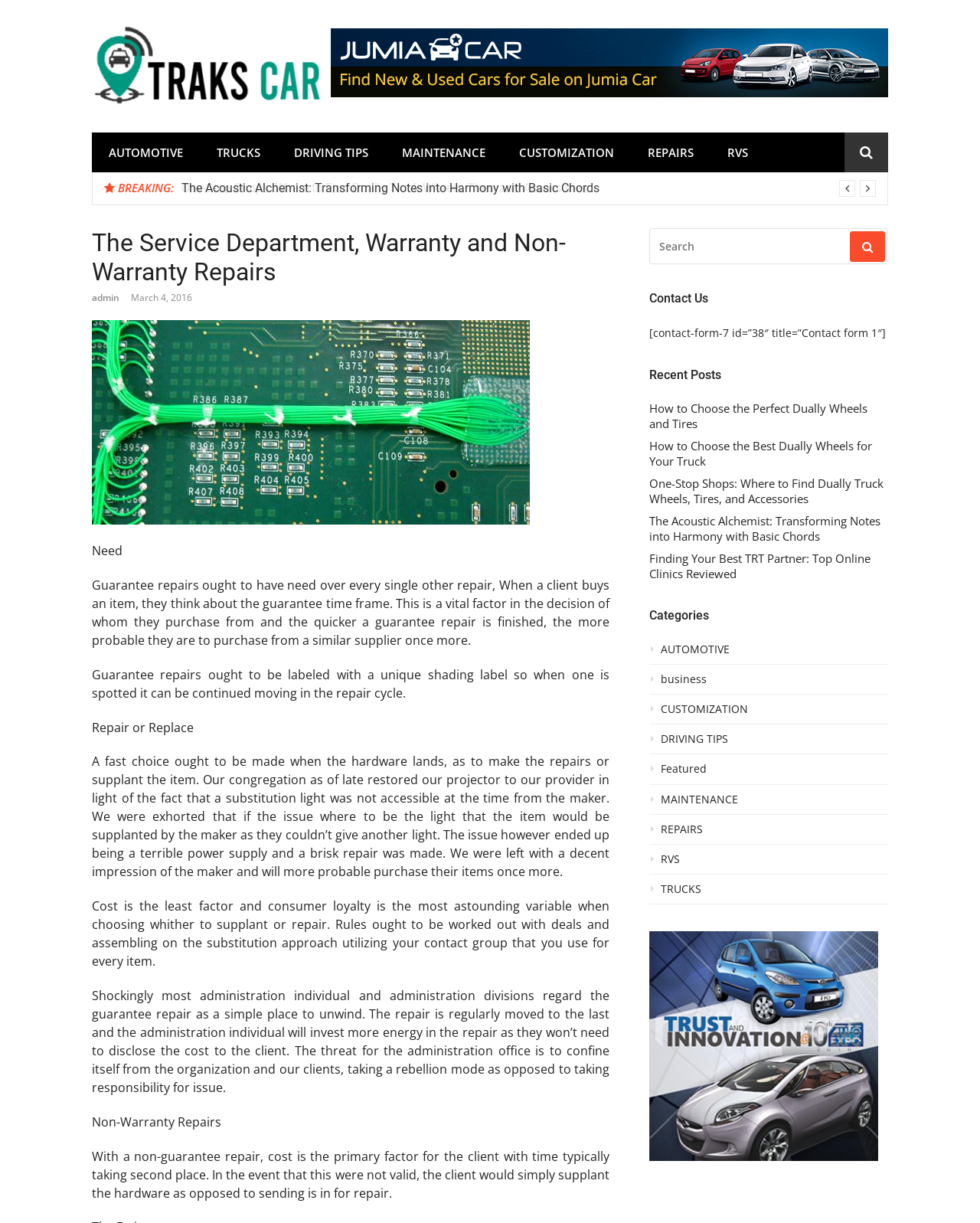Please identify the bounding box coordinates of the element that needs to be clicked to execute the following command: "Search for something". Provide the bounding box using four float numbers between 0 and 1, formatted as [left, top, right, bottom].

[0.662, 0.187, 0.906, 0.216]